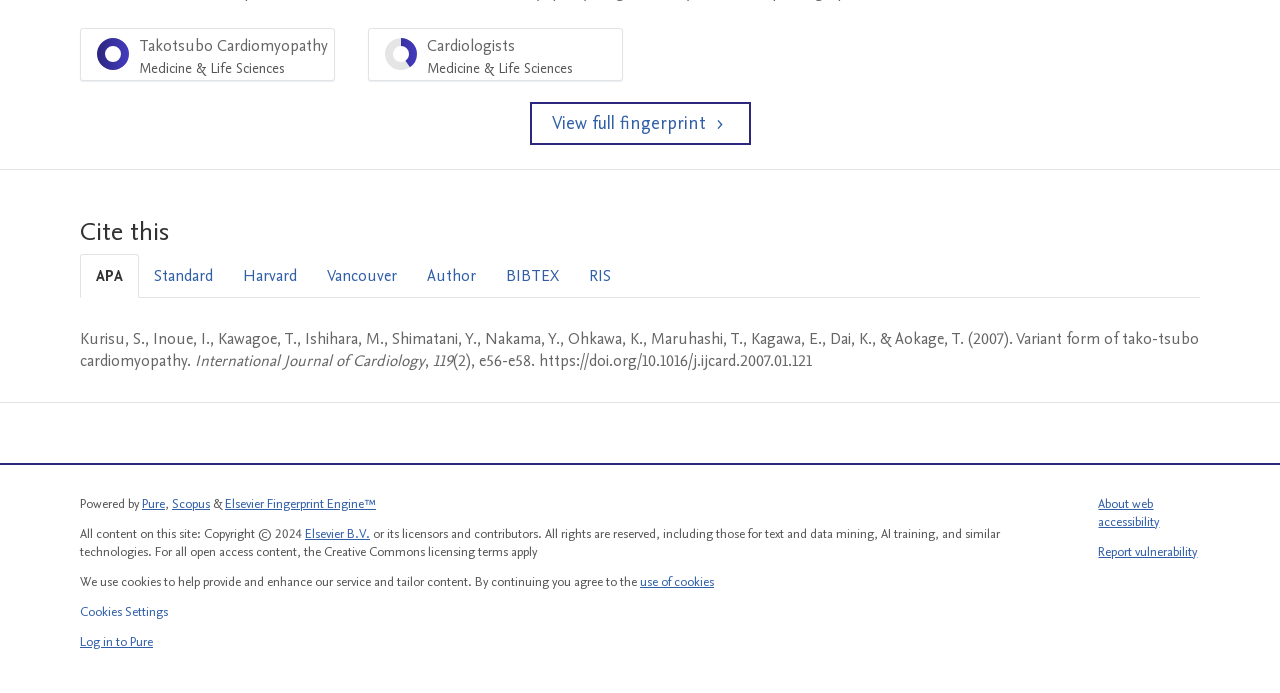Please provide the bounding box coordinates for the UI element as described: "Elsevier Fingerprint Engine™". The coordinates must be four floats between 0 and 1, represented as [left, top, right, bottom].

[0.176, 0.714, 0.294, 0.74]